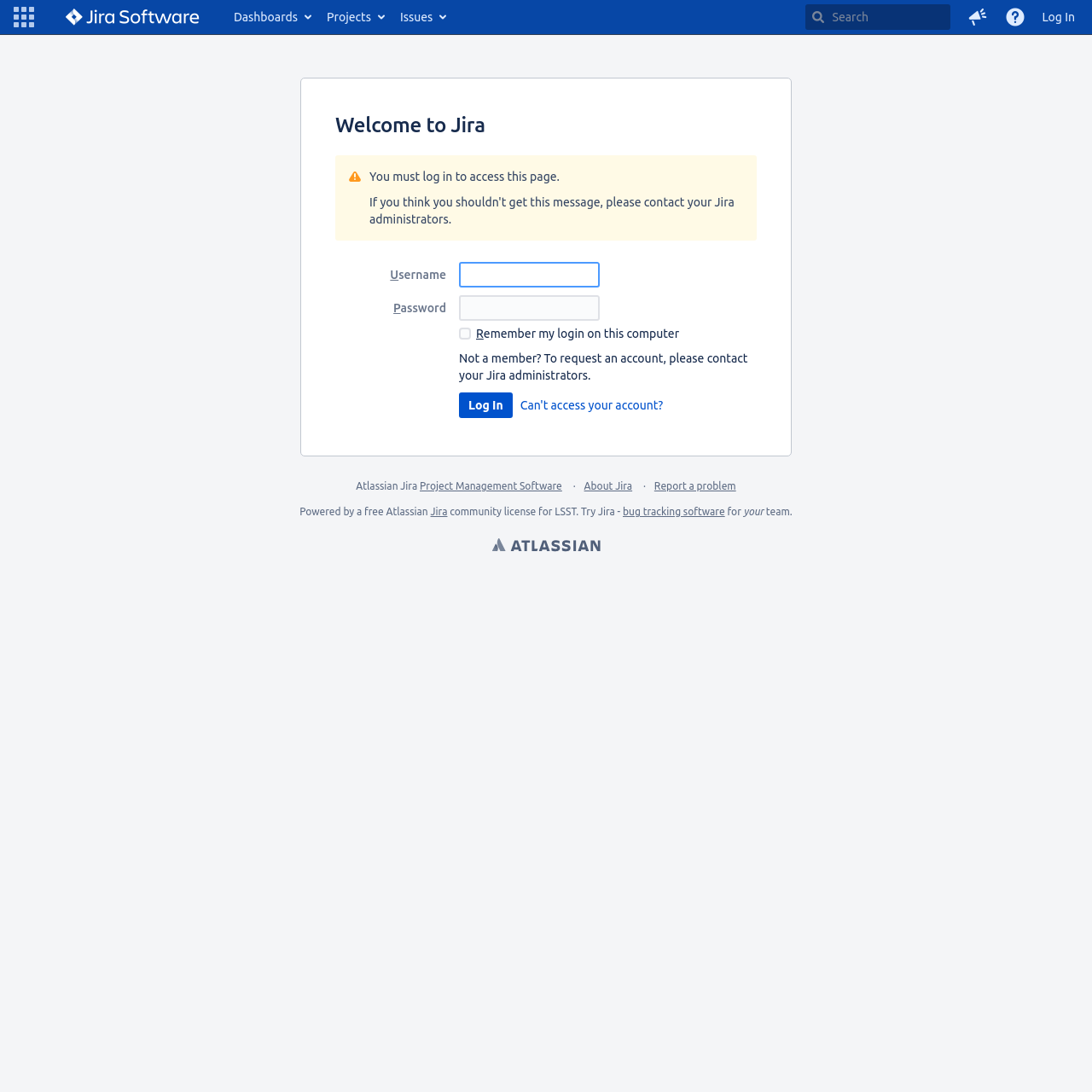What can be searched on this webpage?
Please provide a single word or phrase based on the screenshot.

Anything